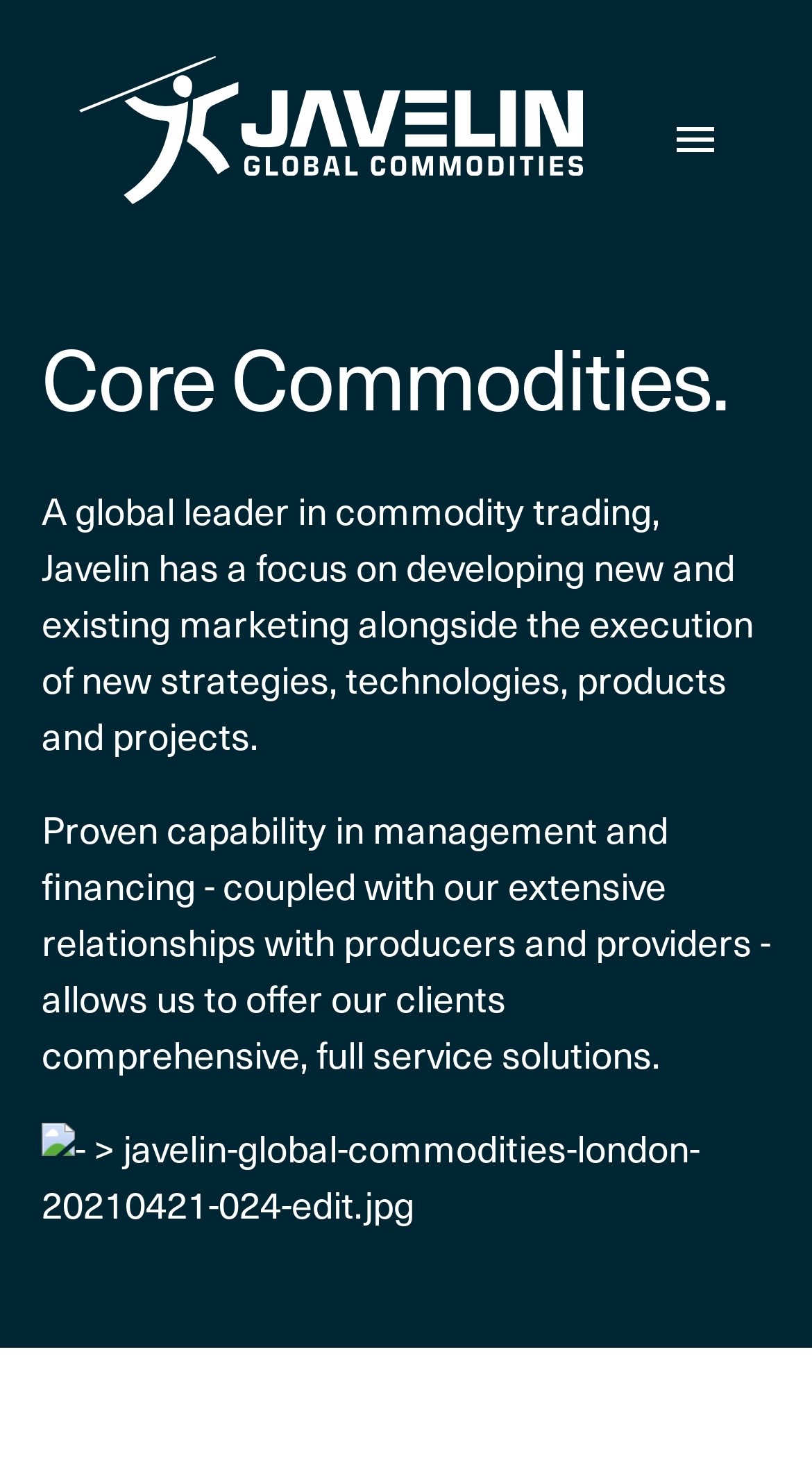How many paragraphs of text are there below the heading 'Core Commodities'?
Provide a concise answer using a single word or phrase based on the image.

2